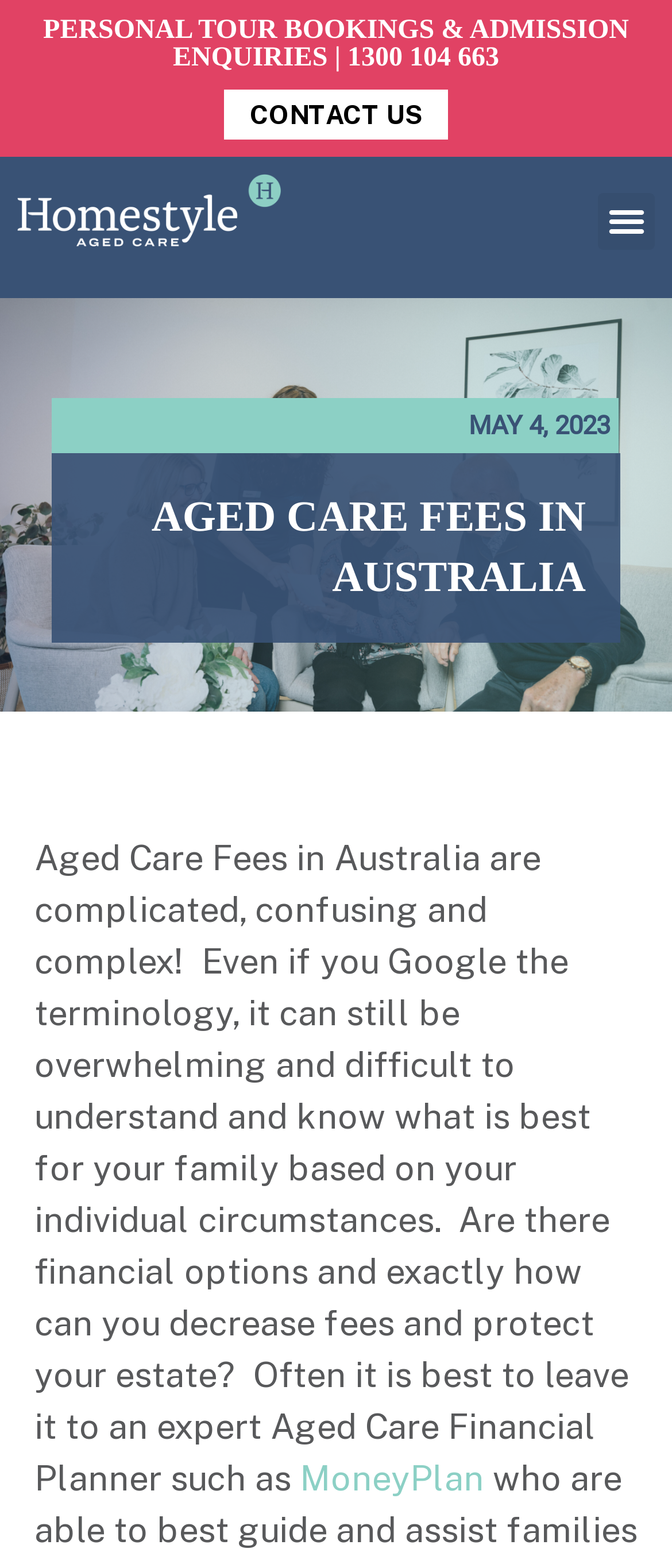Identify the bounding box for the UI element specified in this description: "MoneyPlan". The coordinates must be four float numbers between 0 and 1, formatted as [left, top, right, bottom].

[0.446, 0.929, 0.721, 0.956]